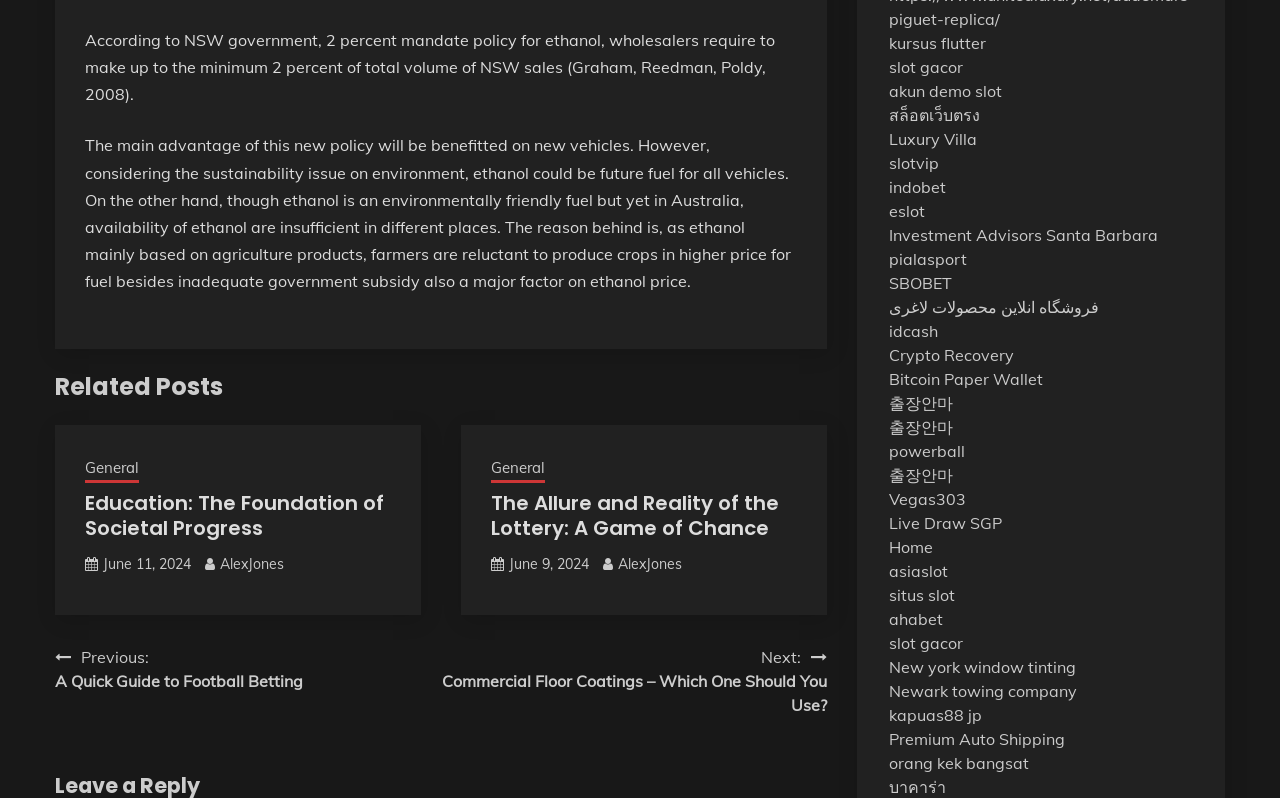Kindly determine the bounding box coordinates for the clickable area to achieve the given instruction: "Visit 'Education: The Foundation of Societal Progress'".

[0.066, 0.615, 0.305, 0.678]